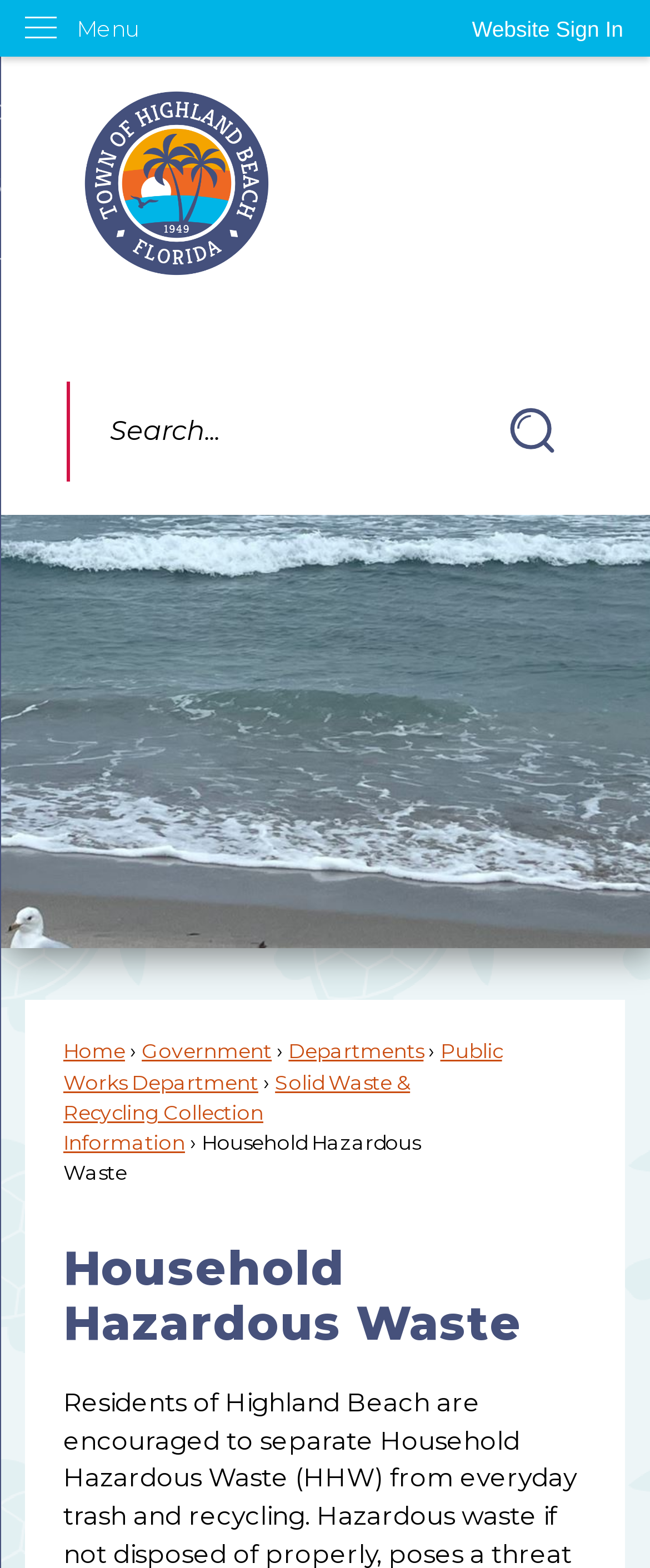What is the 'Public Works Department' link related to?
Using the image, elaborate on the answer with as much detail as possible.

The 'Public Works Department' link is located in the navigation menu, alongside other links related to government departments. This suggests that the Public Works Department is a government department, and the link likely leads to a webpage that provides information about the department's services and responsibilities.